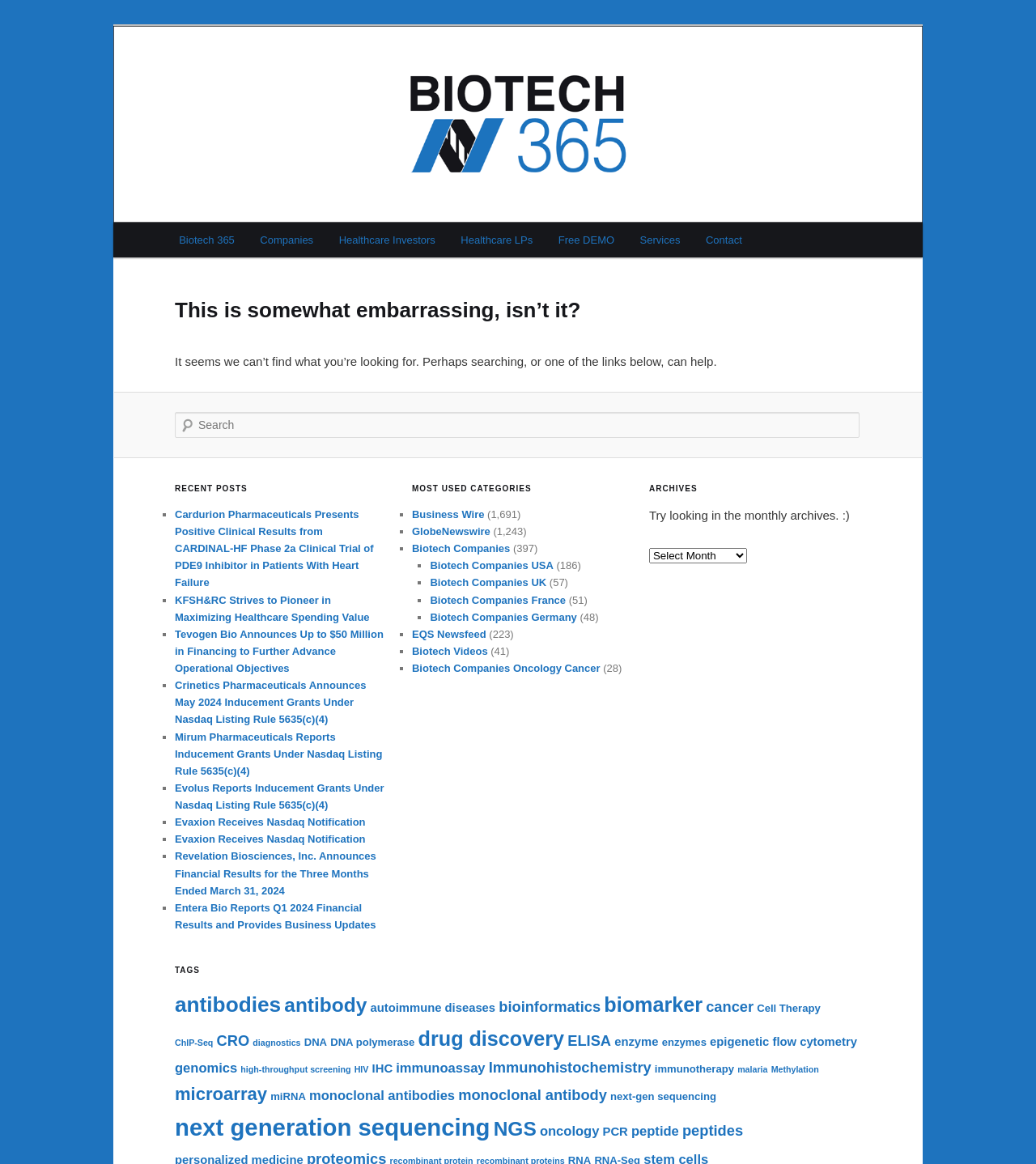Could you find the bounding box coordinates of the clickable area to complete this instruction: "Search for something"?

[0.169, 0.354, 0.829, 0.376]